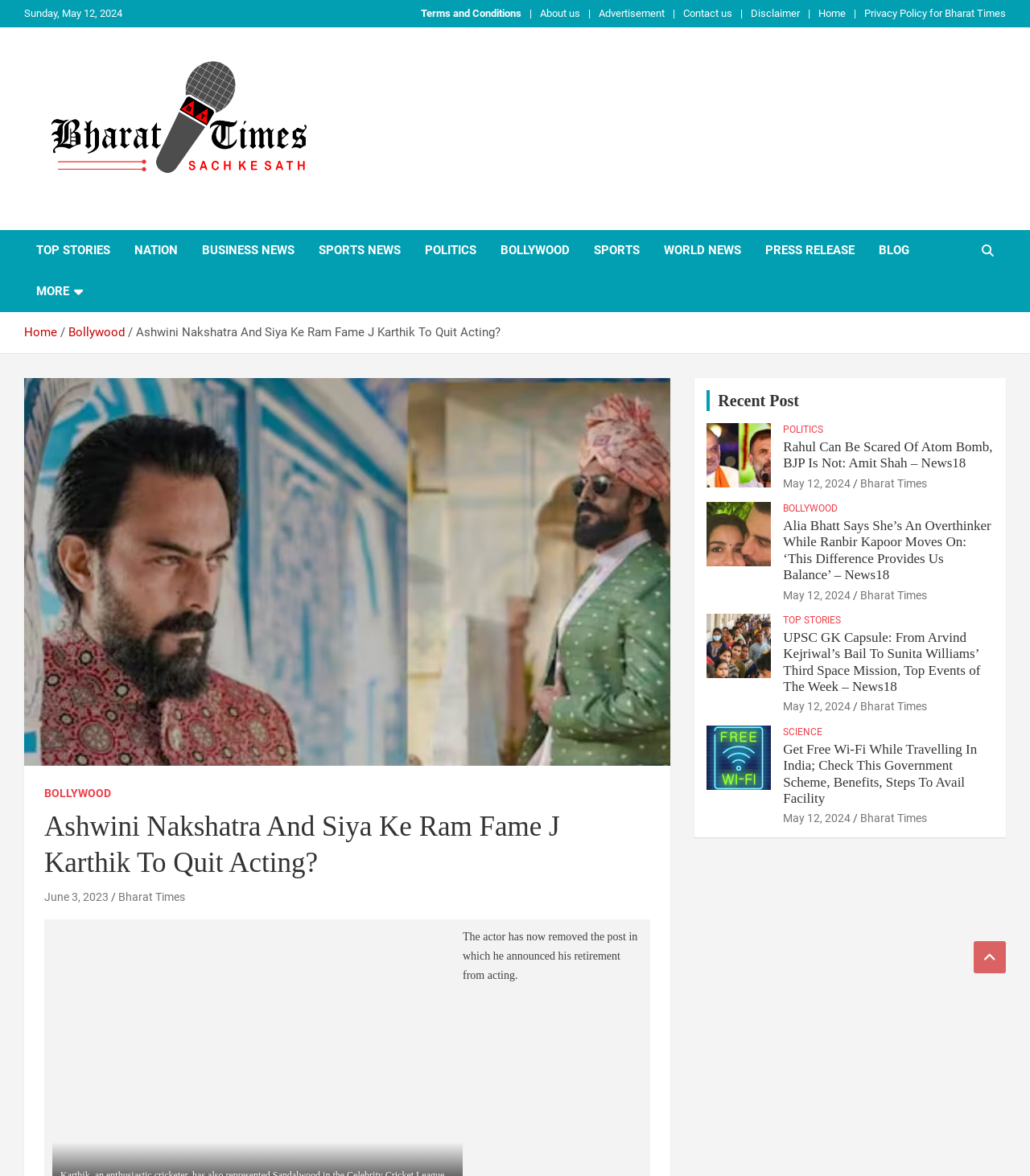Respond to the question below with a concise word or phrase:
How many categories are listed in the top navigation?

9